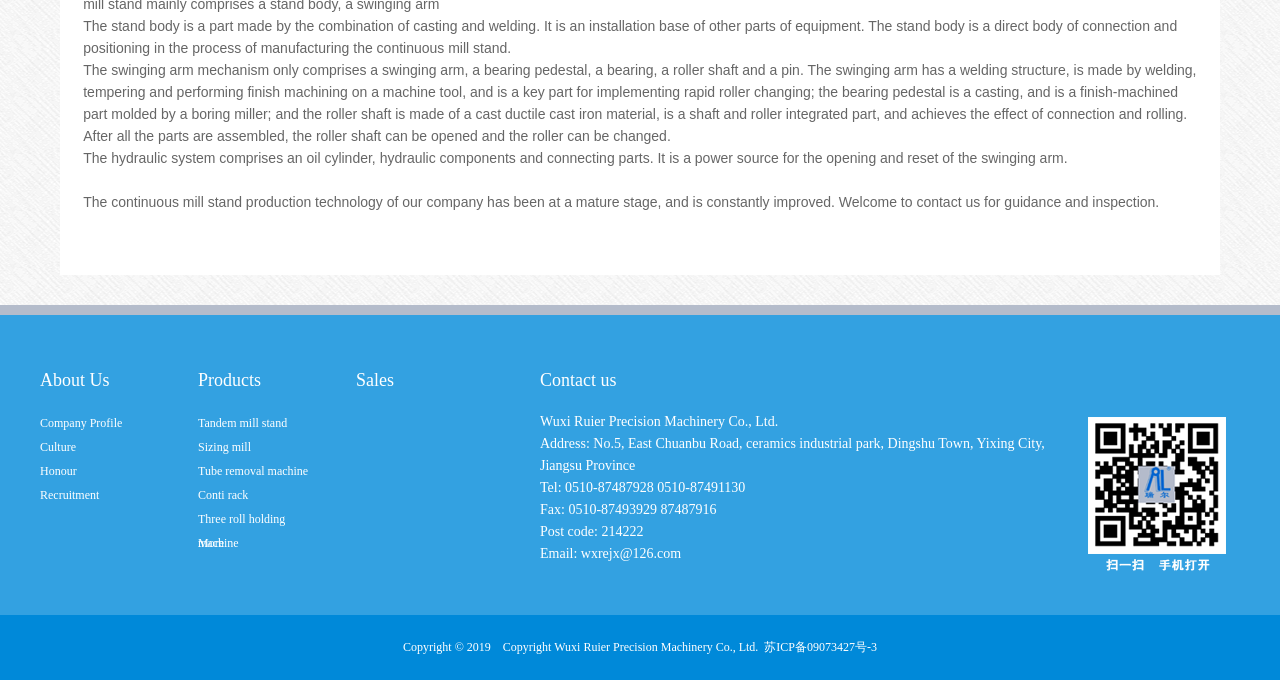Find the bounding box coordinates of the clickable region needed to perform the following instruction: "View Products". The coordinates should be provided as four float numbers between 0 and 1, i.e., [left, top, right, bottom].

[0.155, 0.544, 0.204, 0.574]